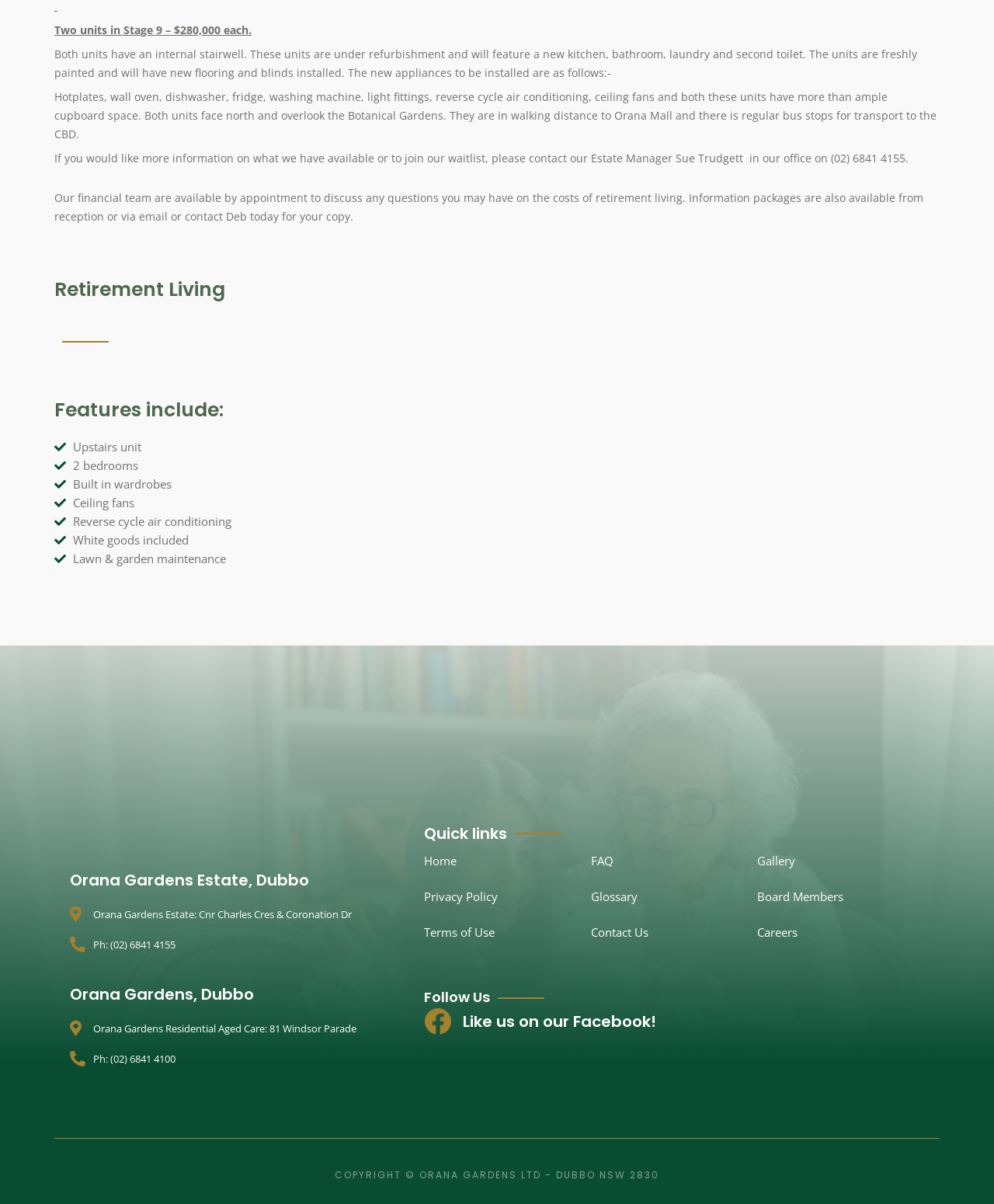Please mark the clickable region by giving the bounding box coordinates needed to complete this instruction: "Click the 'Orana Gardens Estate, Dubbo' link".

[0.07, 0.722, 0.311, 0.74]